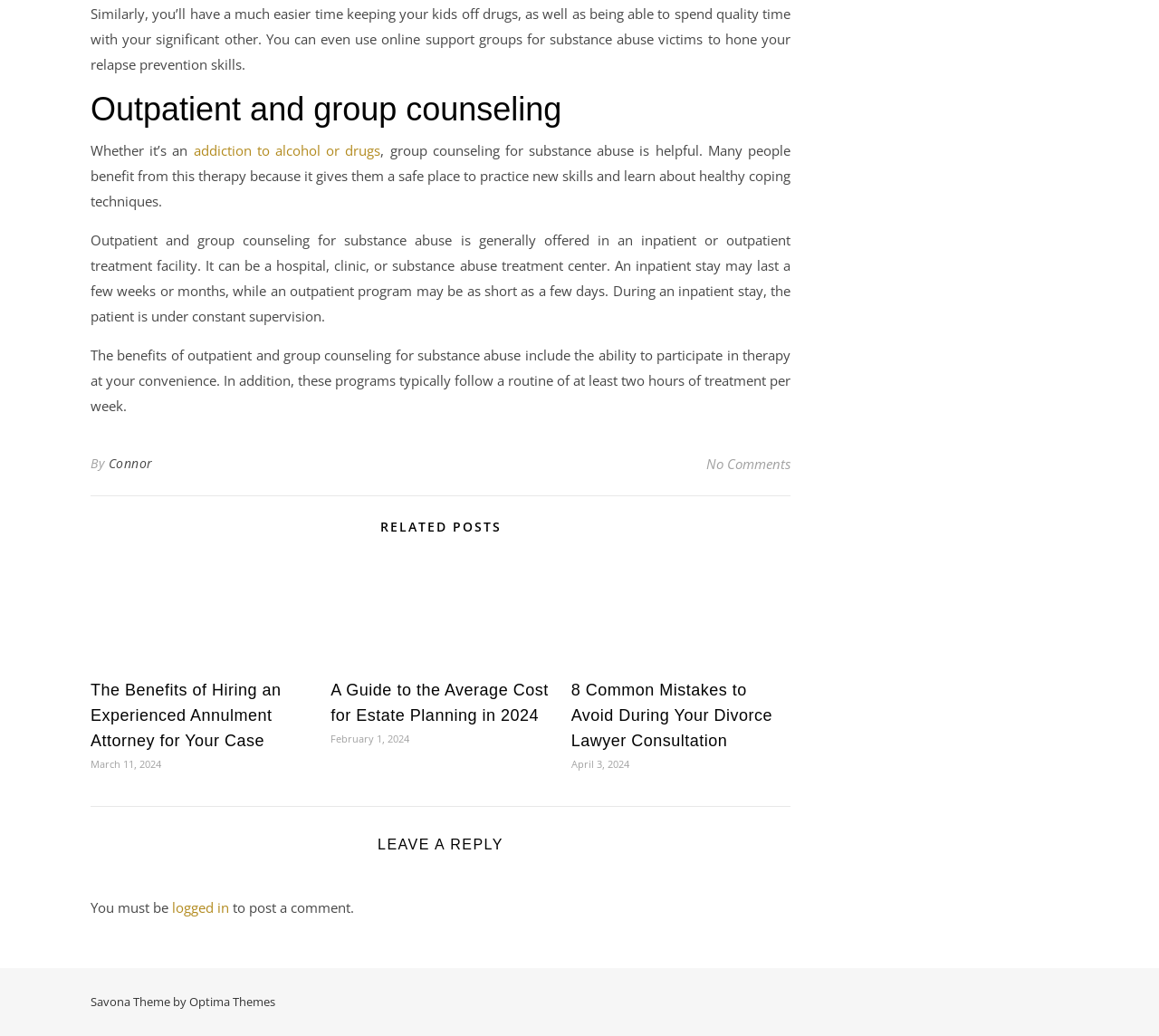Bounding box coordinates are specified in the format (top-left x, top-left y, bottom-right x, bottom-right y). All values are floating point numbers bounded between 0 and 1. Please provide the bounding box coordinate of the region this sentence describes: No Comments

[0.609, 0.435, 0.682, 0.461]